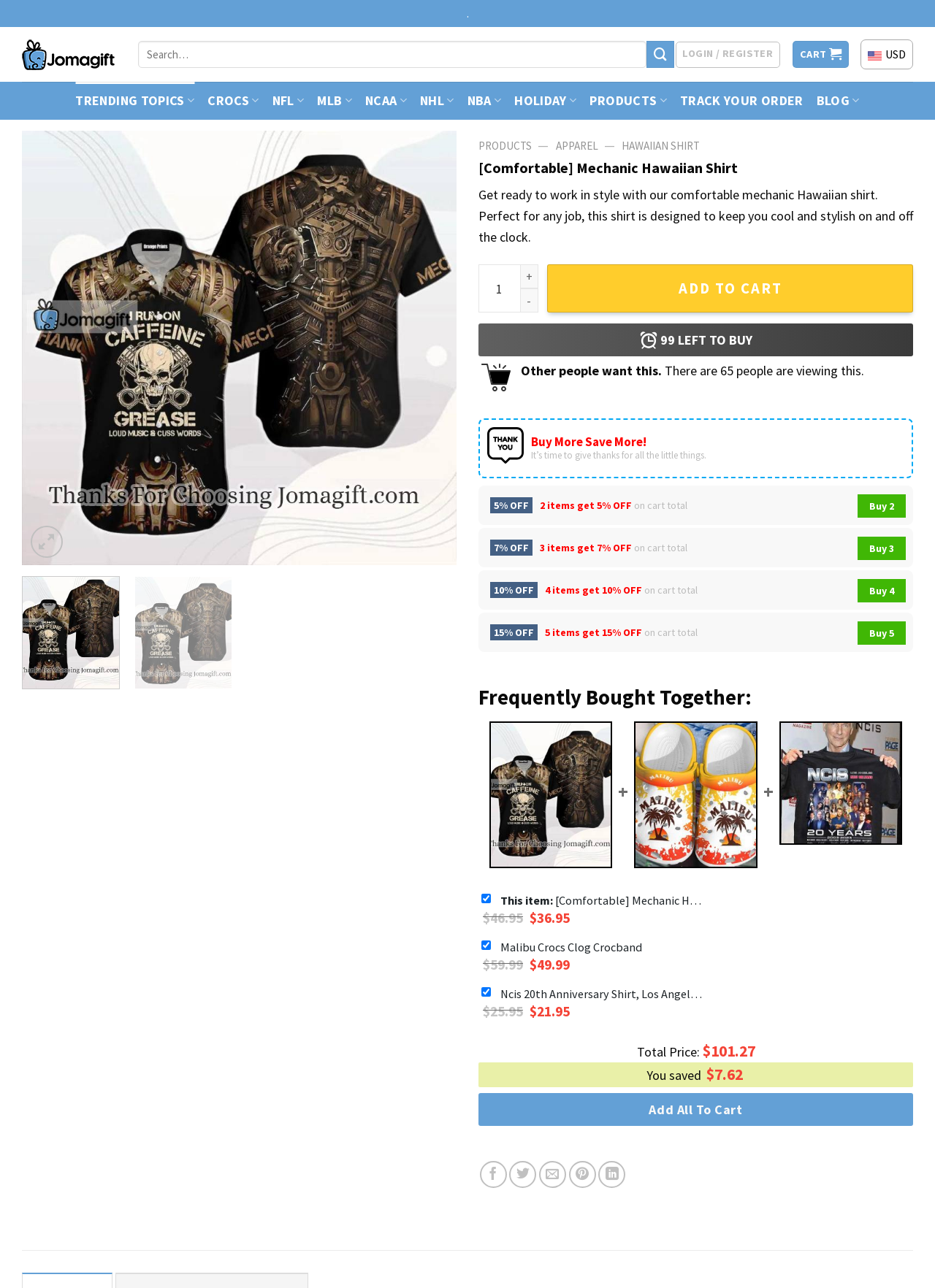Please provide the bounding box coordinates in the format (top-left x, top-left y, bottom-right x, bottom-right y). Remember, all values are floating point numbers between 0 and 1. What is the bounding box coordinate of the region described as: Login / Register

[0.723, 0.032, 0.834, 0.052]